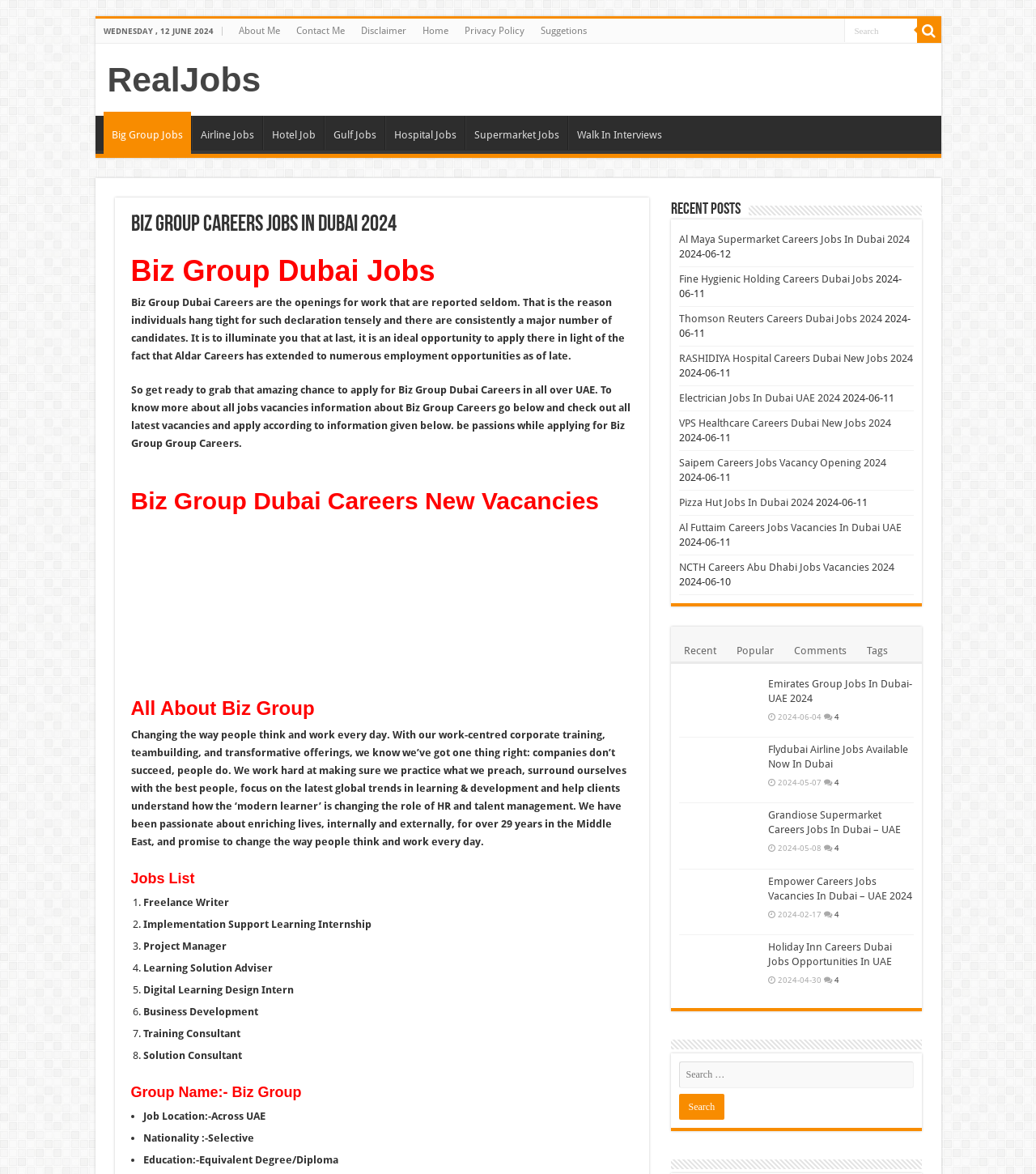Please specify the bounding box coordinates of the clickable region to carry out the following instruction: "Search for a job". The coordinates should be four float numbers between 0 and 1, in the format [left, top, right, bottom].

[0.814, 0.016, 0.885, 0.036]